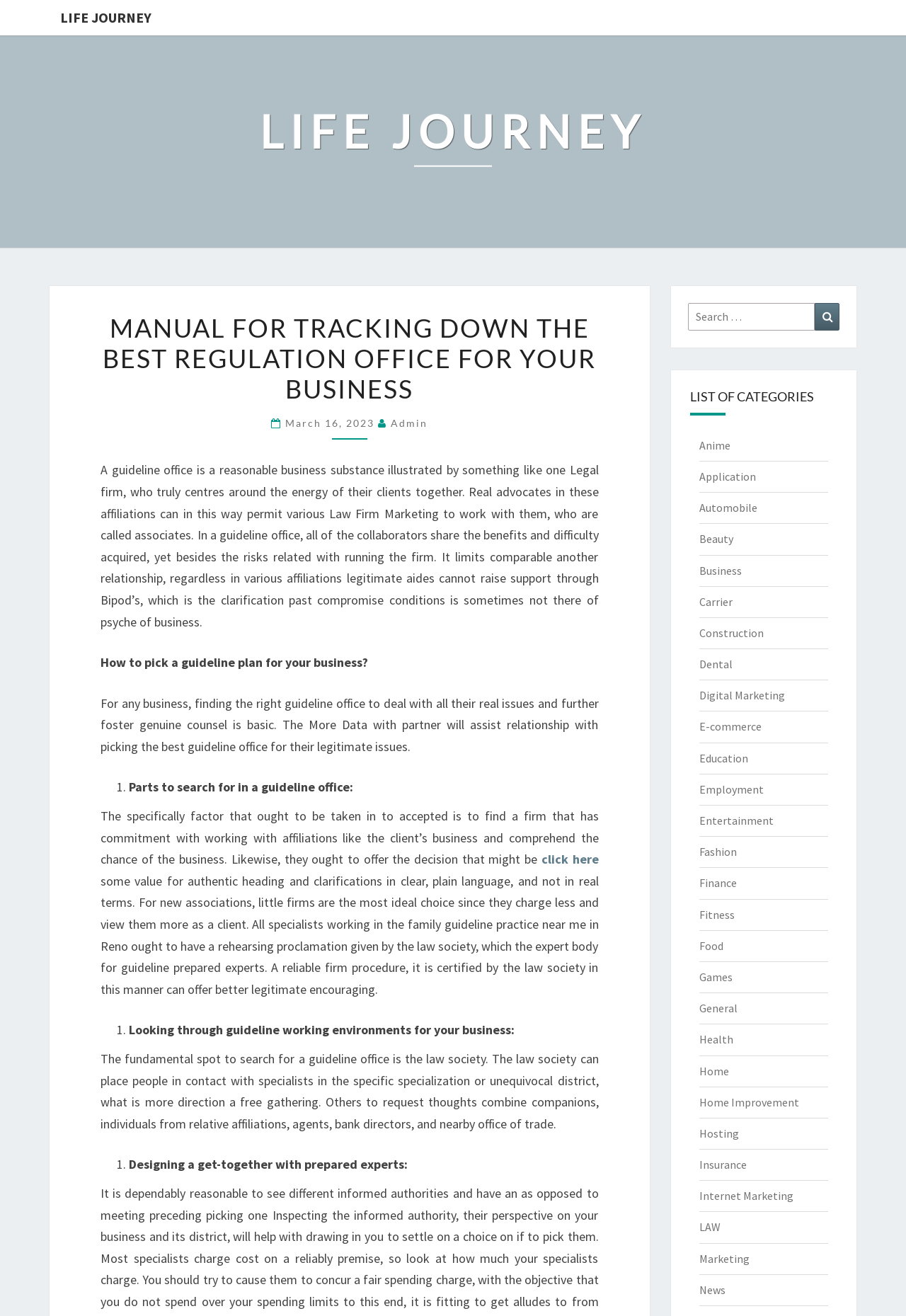Locate the bounding box coordinates of the clickable element to fulfill the following instruction: "Click on the 'Admin' link". Provide the coordinates as four float numbers between 0 and 1 in the format [left, top, right, bottom].

[0.431, 0.317, 0.472, 0.326]